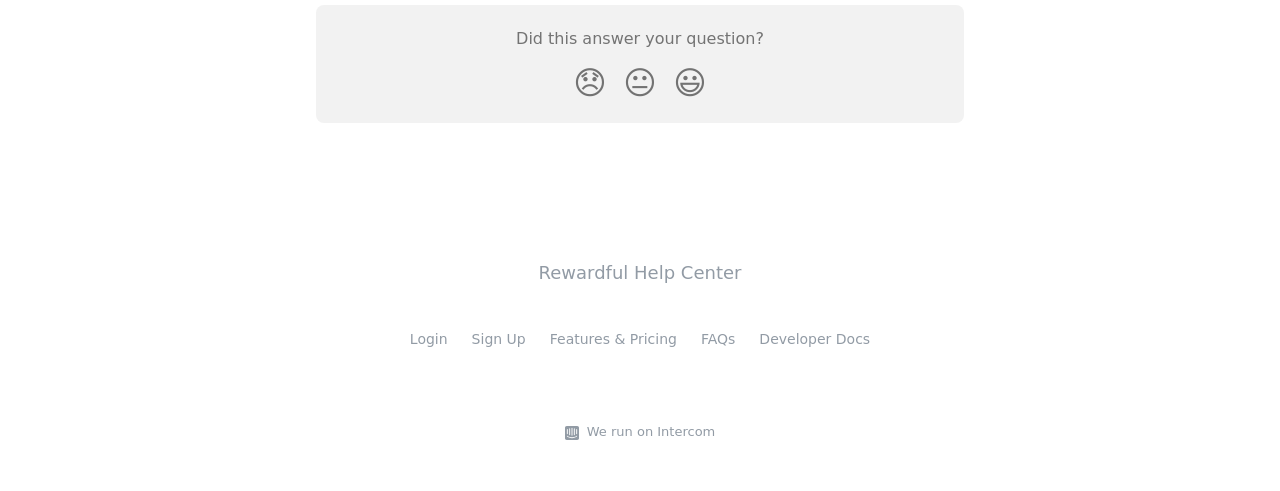Please identify the bounding box coordinates of the area that needs to be clicked to fulfill the following instruction: "Click on the link 'Bulgarian Universities Witness Surge in Scientific Publications'."

None